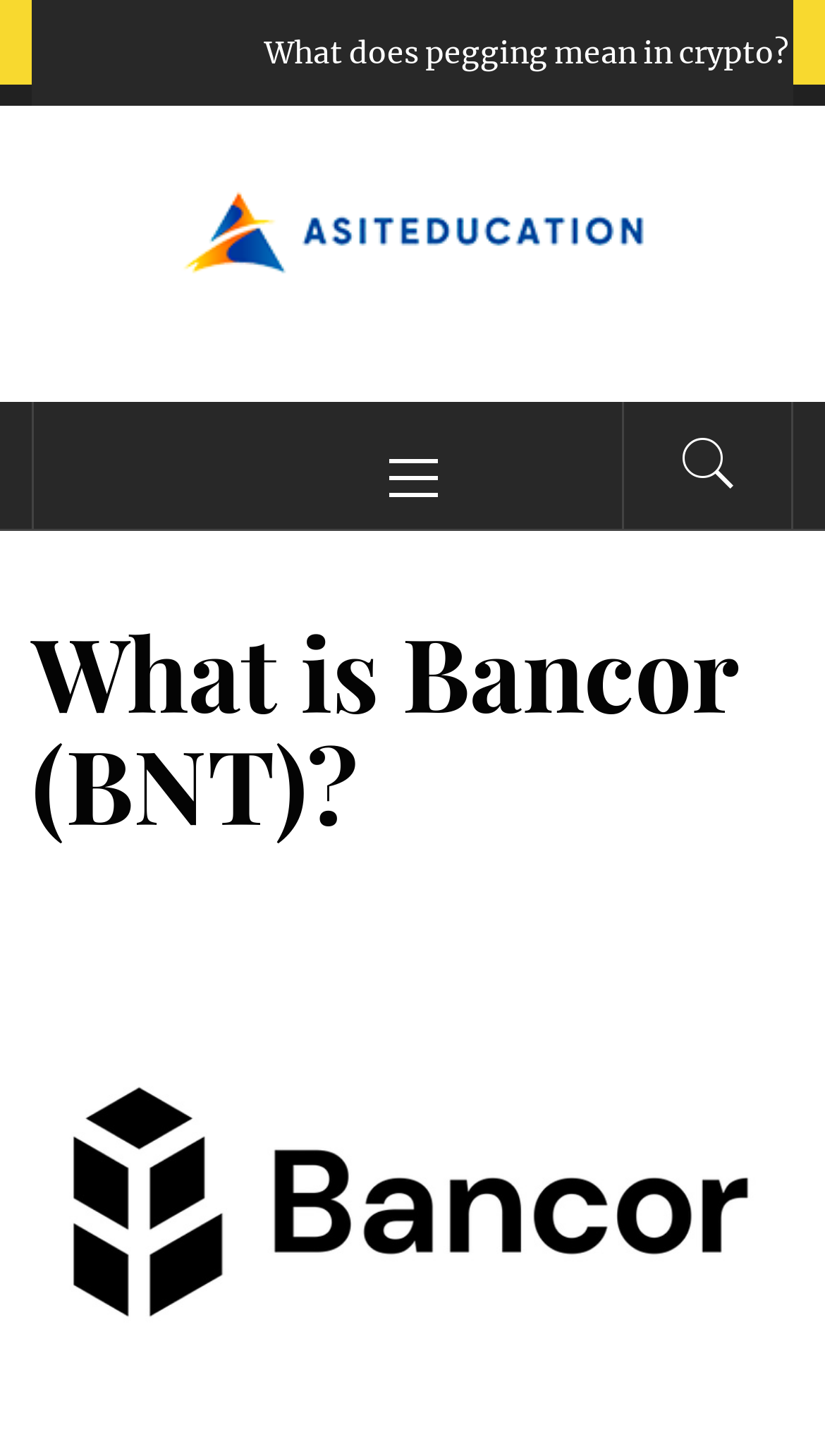Using the provided element description "parent_node: Primary Menu", determine the bounding box coordinates of the UI element.

[0.754, 0.276, 0.959, 0.363]